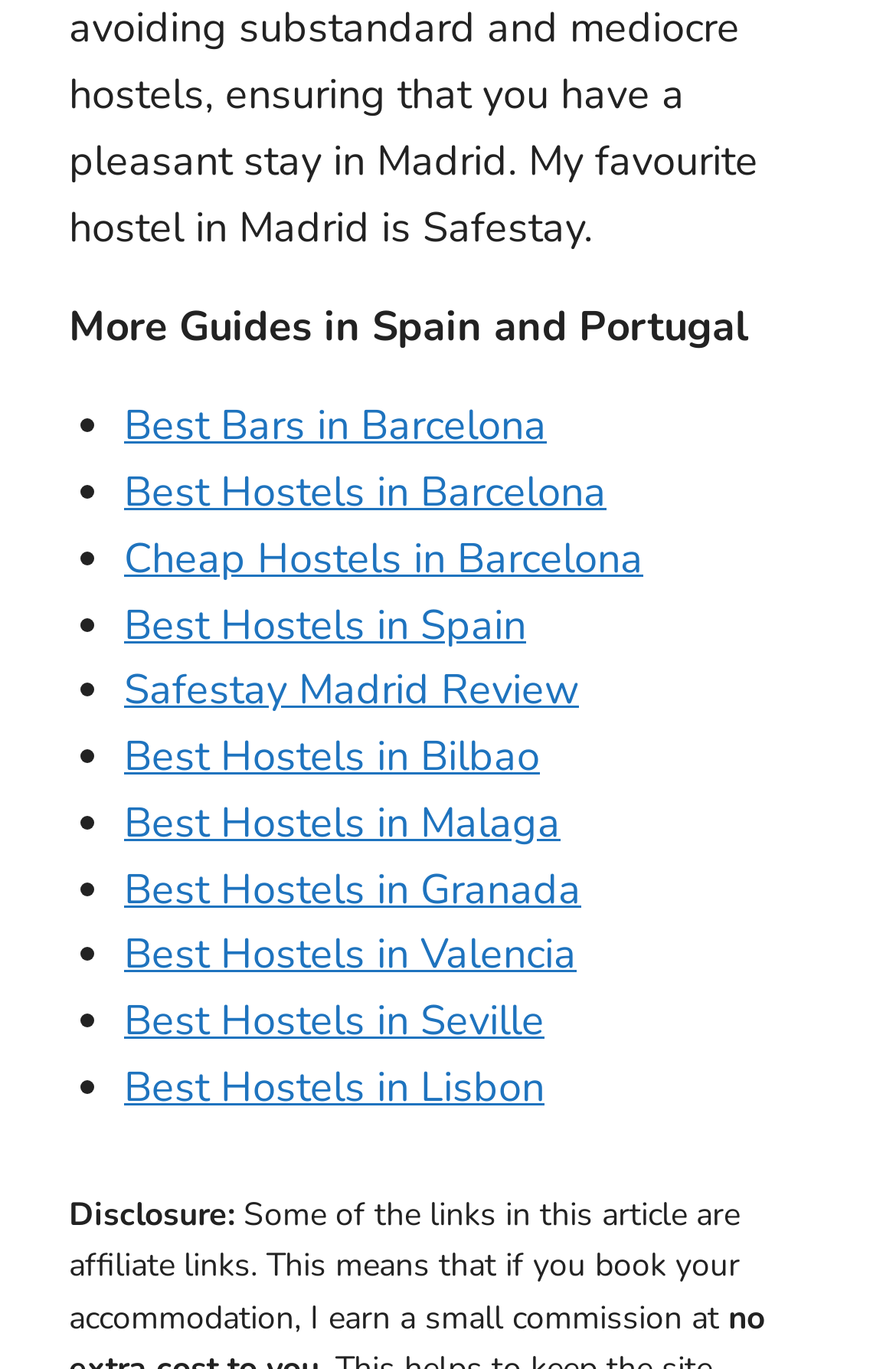Please identify the bounding box coordinates of the region to click in order to complete the given instruction: "Read Disclosure". The coordinates should be four float numbers between 0 and 1, i.e., [left, top, right, bottom].

[0.077, 0.871, 0.262, 0.903]